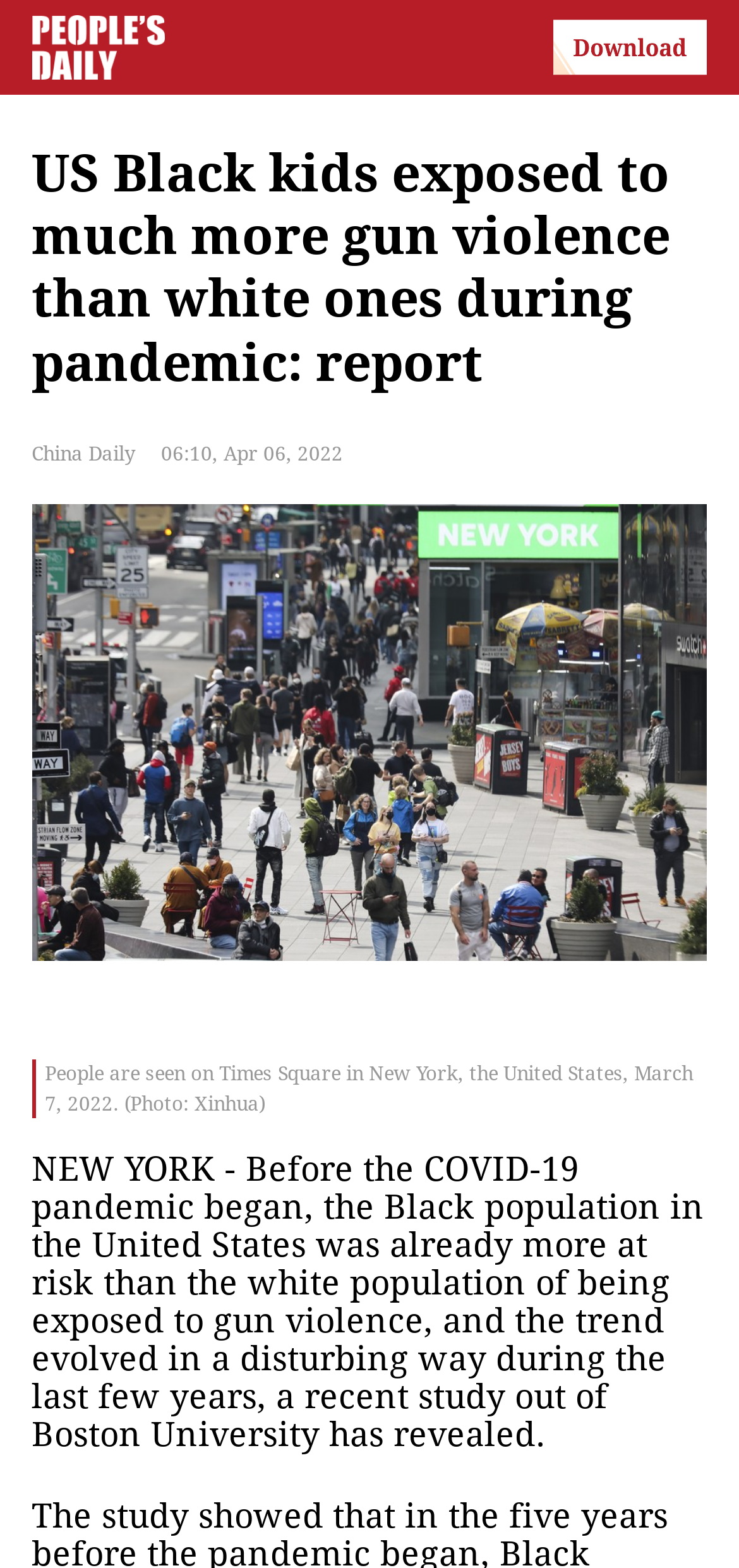What is the topic of the news article?
Please provide a comprehensive answer based on the visual information in the image.

I found the answer by reading the text of the article, which discusses the exposure of Black kids to gun violence in the US during the pandemic.